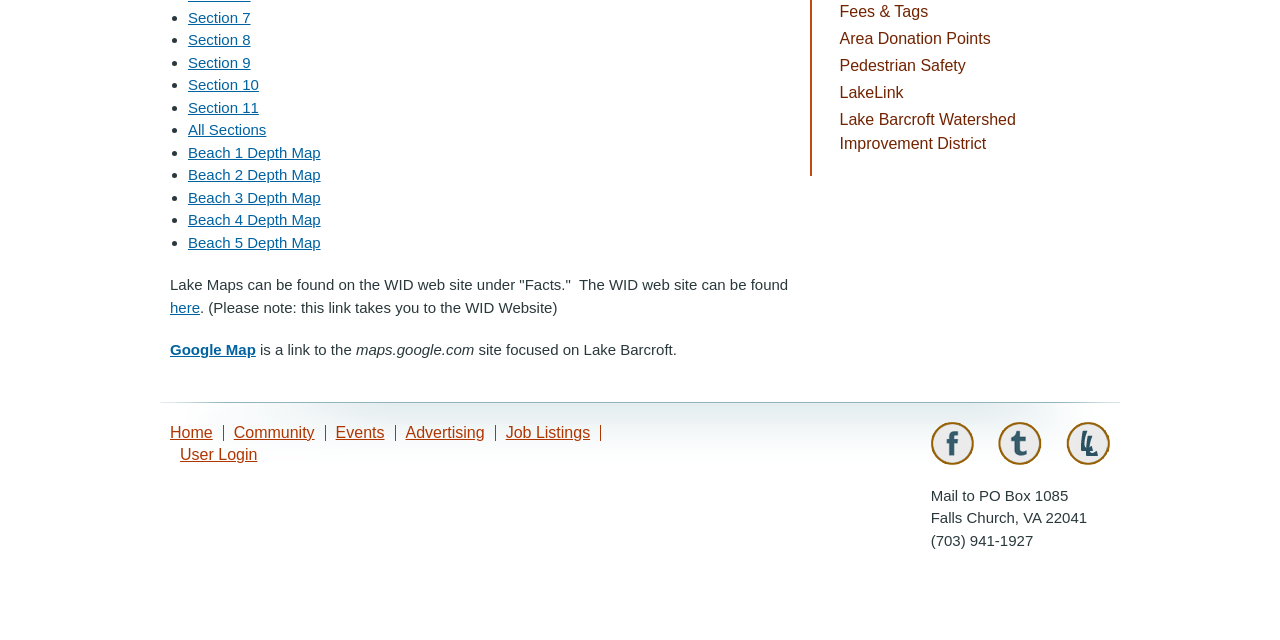Given the element description, predict the bounding box coordinates in the format (top-left x, top-left y, bottom-right x, bottom-right y). Make sure all values are between 0 and 1. Here is the element description: Pedestrian Safety

[0.656, 0.09, 0.755, 0.116]